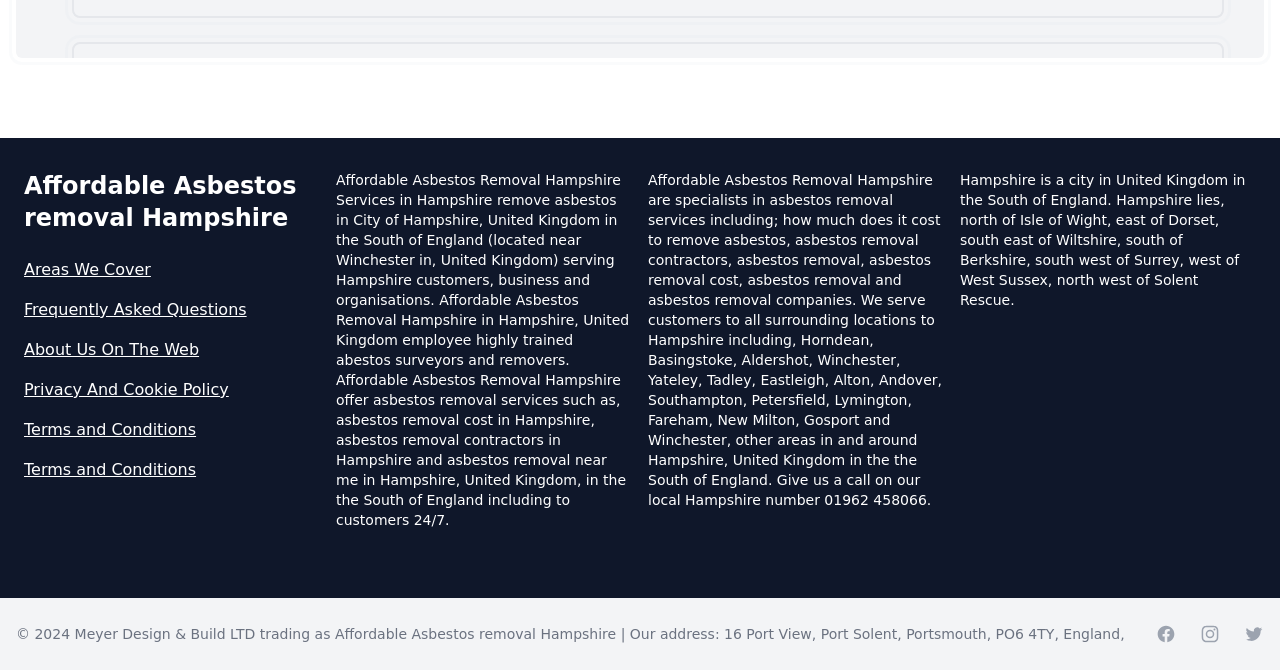Identify the bounding box for the described UI element: "parent_node: UNCATEGORIZED".

None